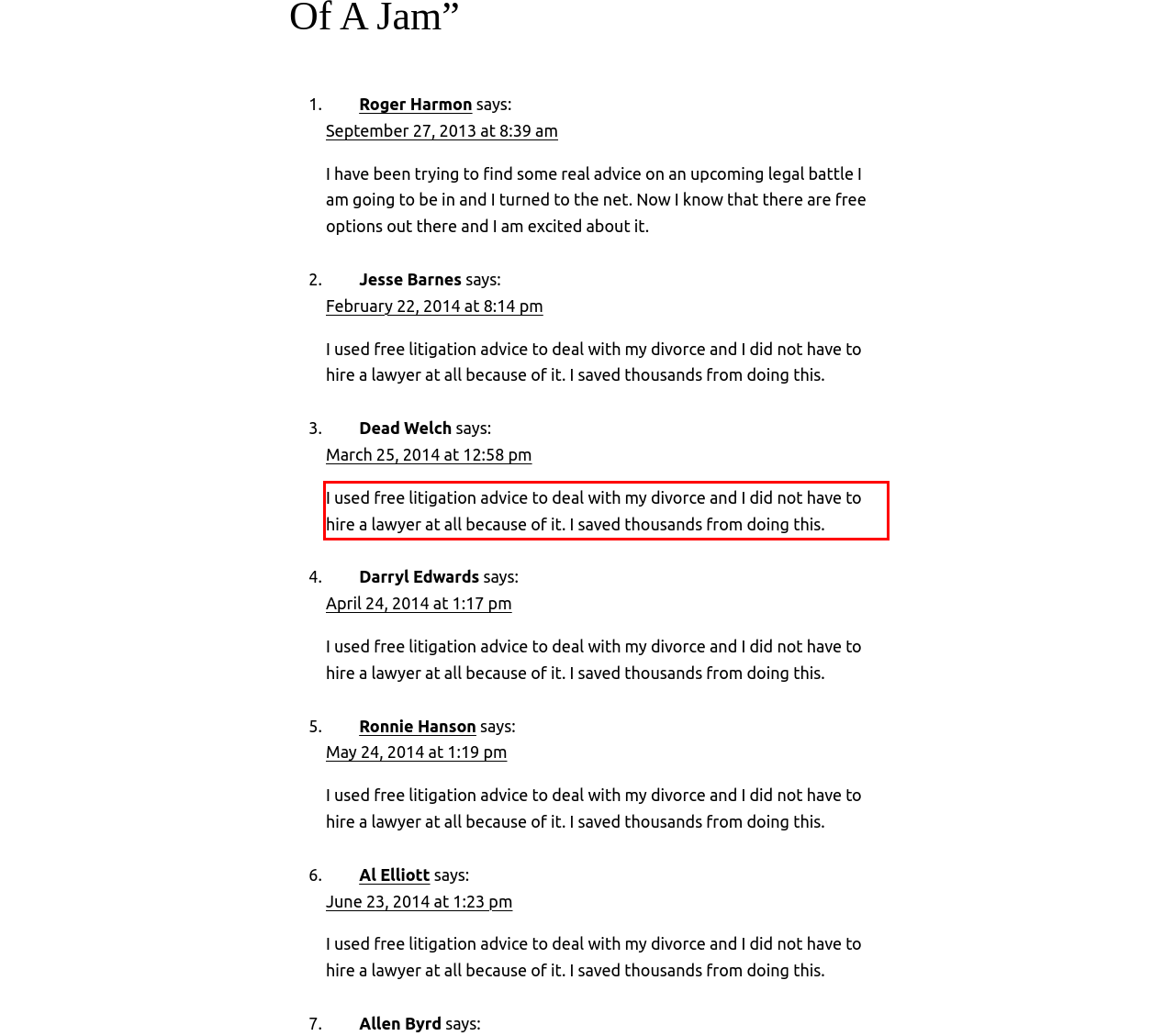Your task is to recognize and extract the text content from the UI element enclosed in the red bounding box on the webpage screenshot.

I used free litigation advice to deal with my divorce and I did not have to hire a lawyer at all because of it. I saved thousands from doing this.